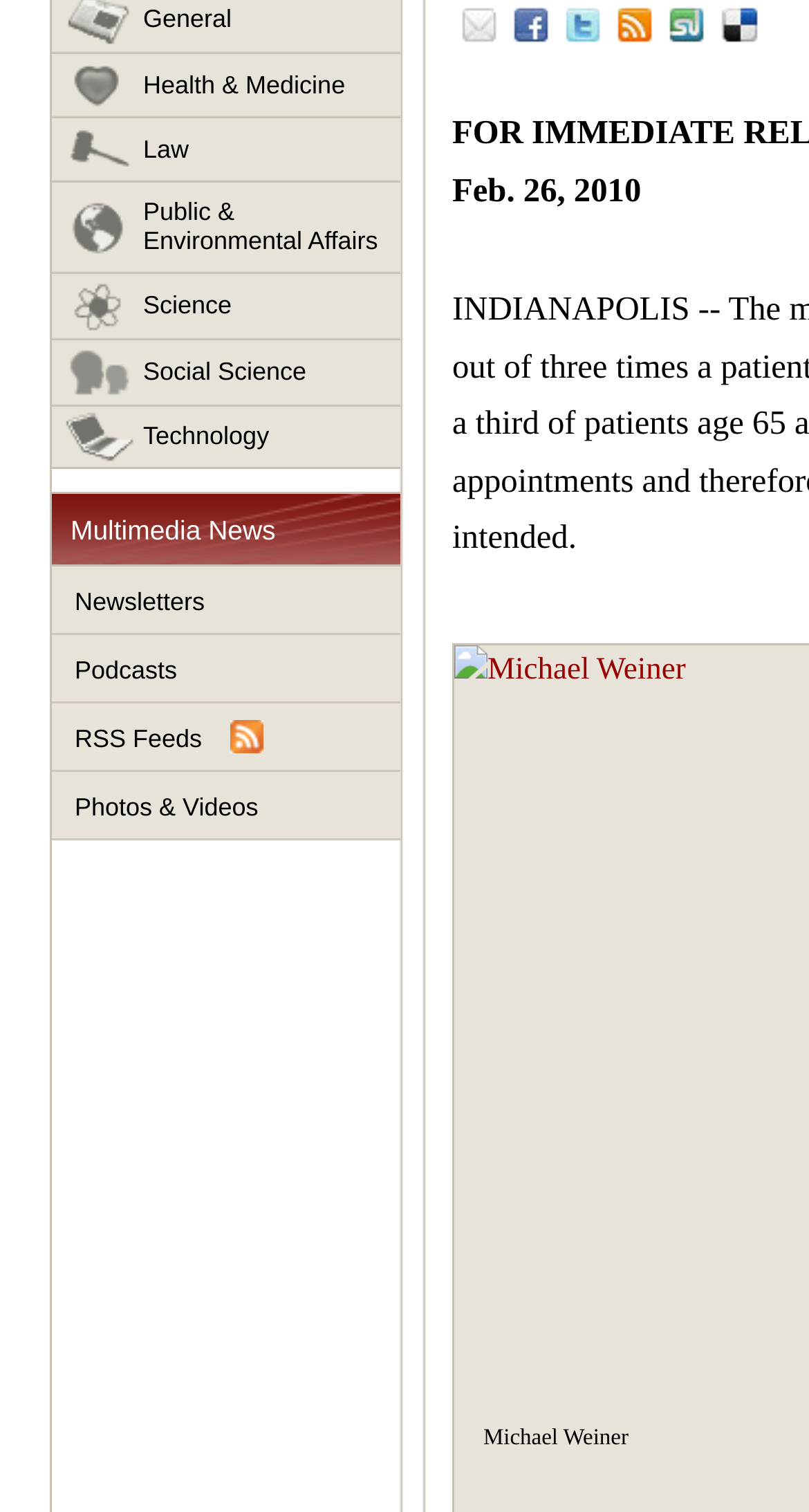Find the bounding box coordinates for the HTML element described as: "RESEARCH". The coordinates should consist of four float values between 0 and 1, i.e., [left, top, right, bottom].

None